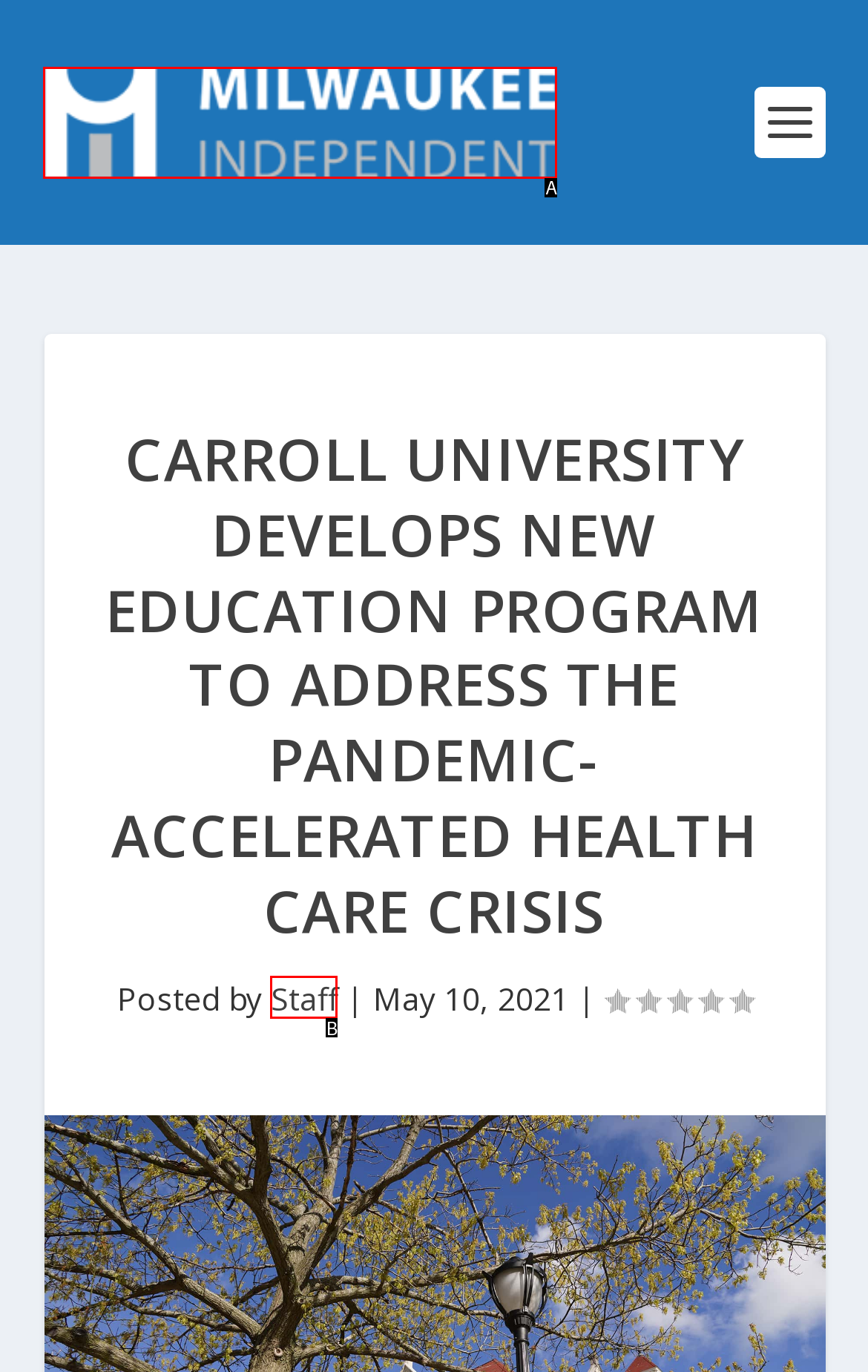Select the letter that corresponds to the description: alt="Milwaukee Independent". Provide your answer using the option's letter.

A